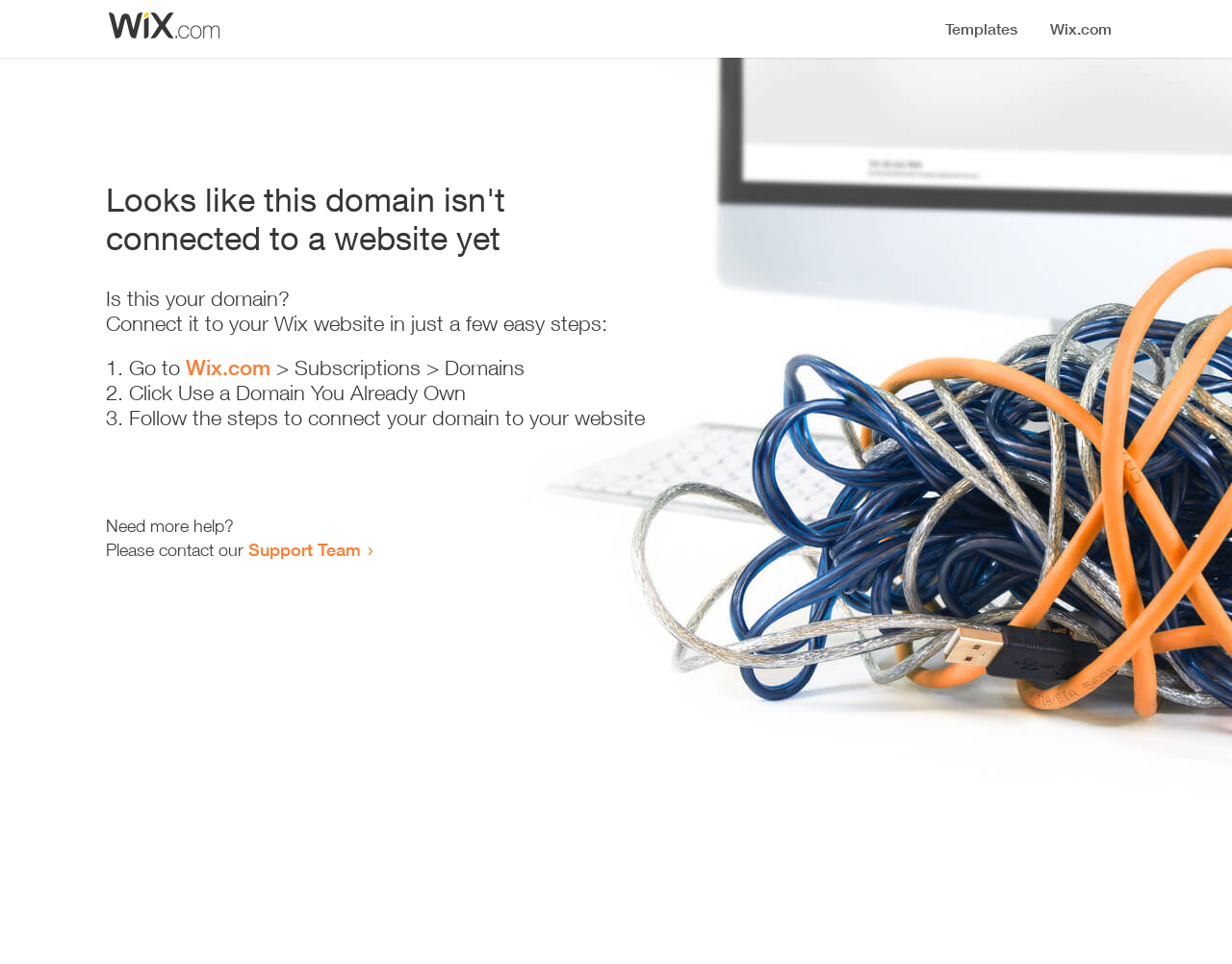Locate the bounding box of the UI element described by: "Support Team" in the given webpage screenshot.

[0.202, 0.559, 0.293, 0.581]